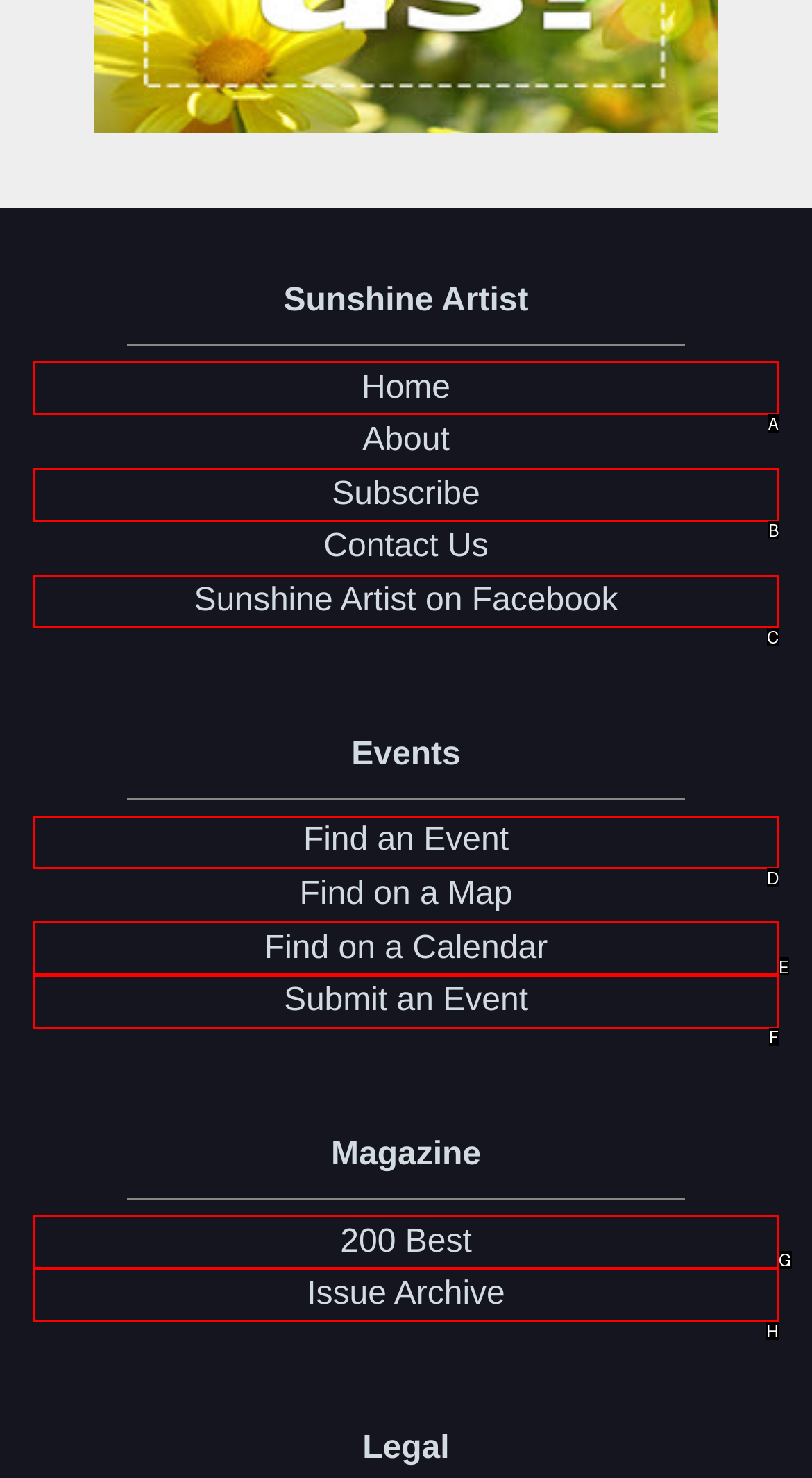Determine the right option to click to perform this task: find an event
Answer with the correct letter from the given choices directly.

D